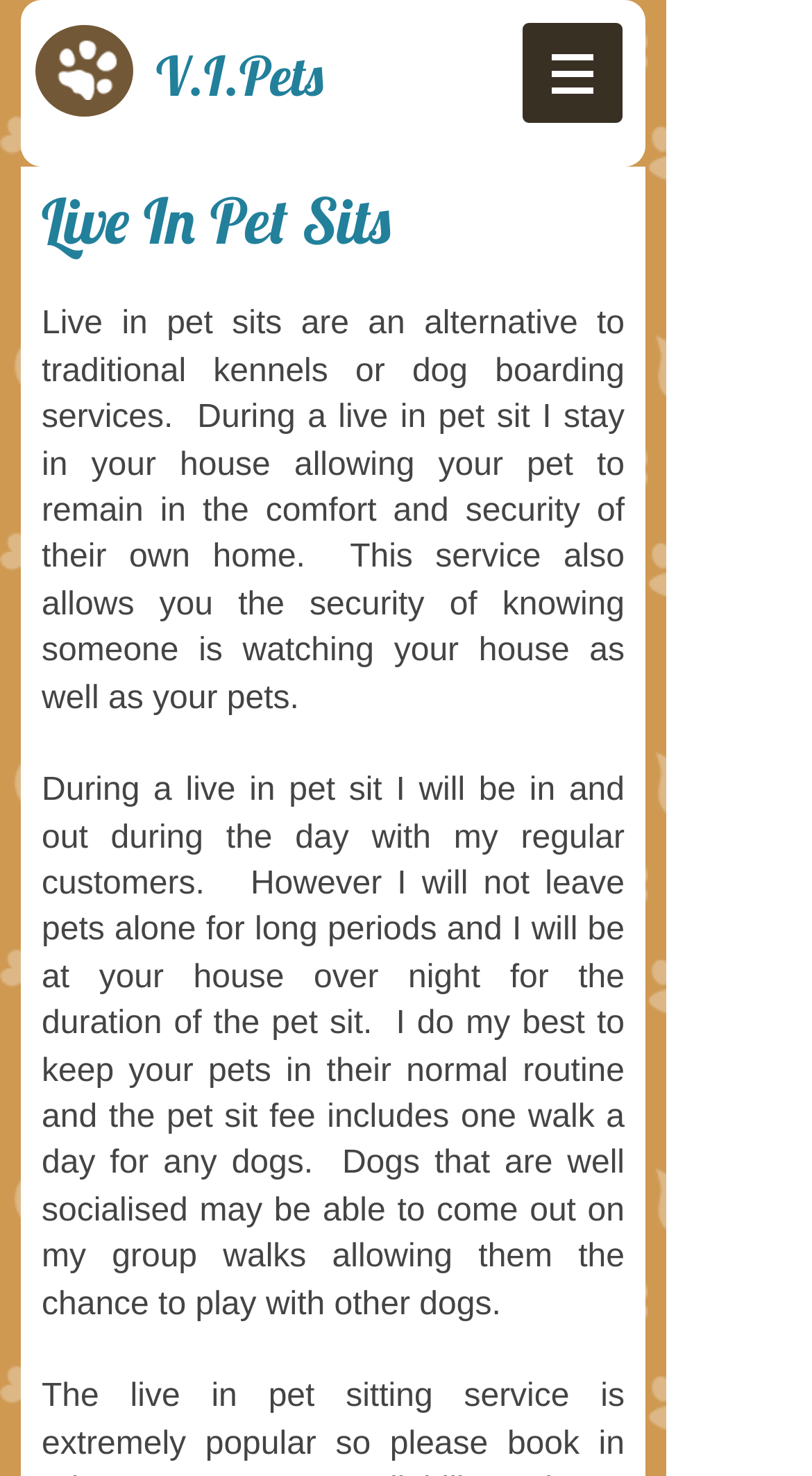Respond concisely with one word or phrase to the following query:
What is included in the pet sit fee?

One walk a day